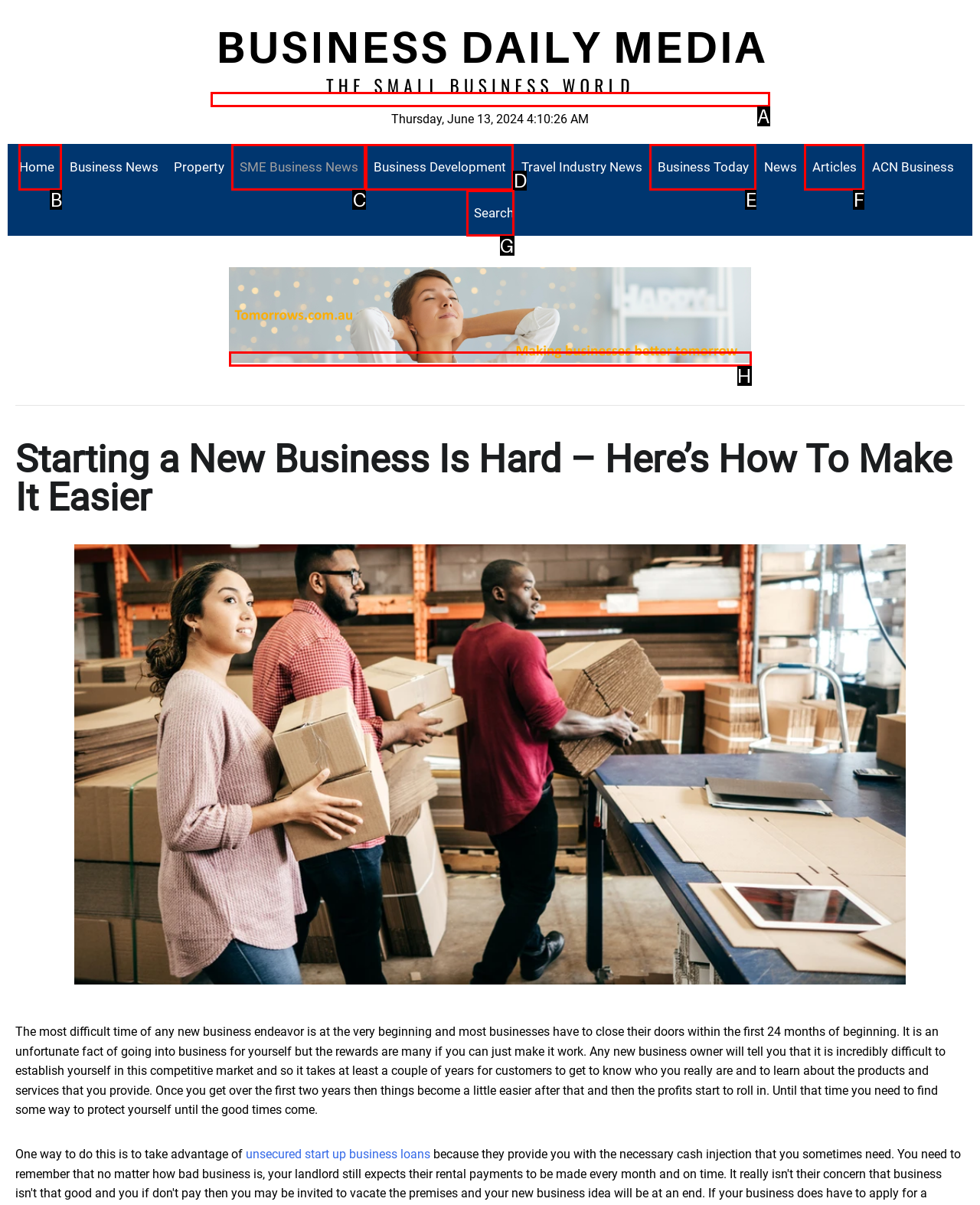Determine which HTML element matches the given description: Search. Provide the corresponding option's letter directly.

G